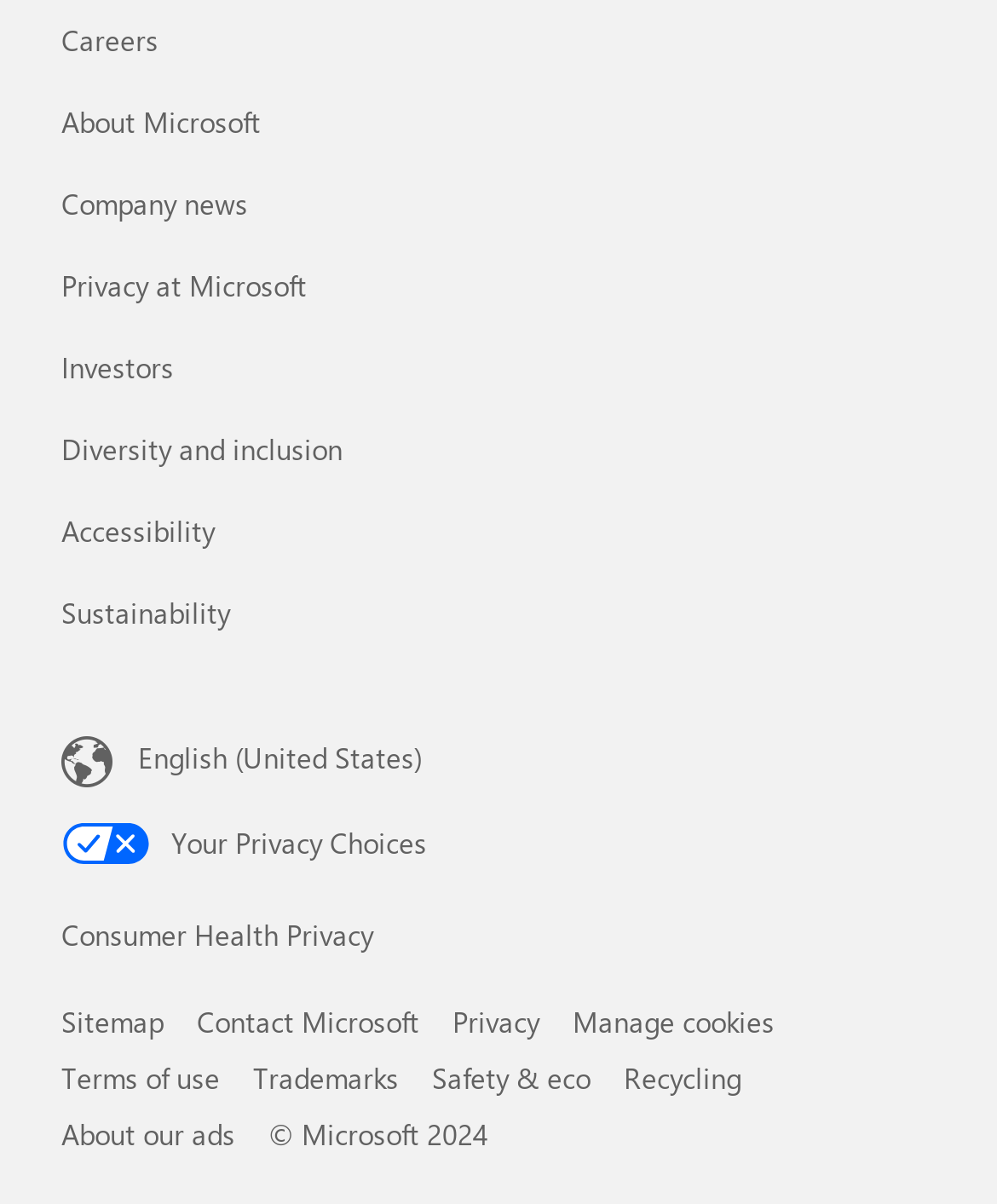Could you highlight the region that needs to be clicked to execute the instruction: "Read company news"?

[0.062, 0.153, 0.249, 0.185]